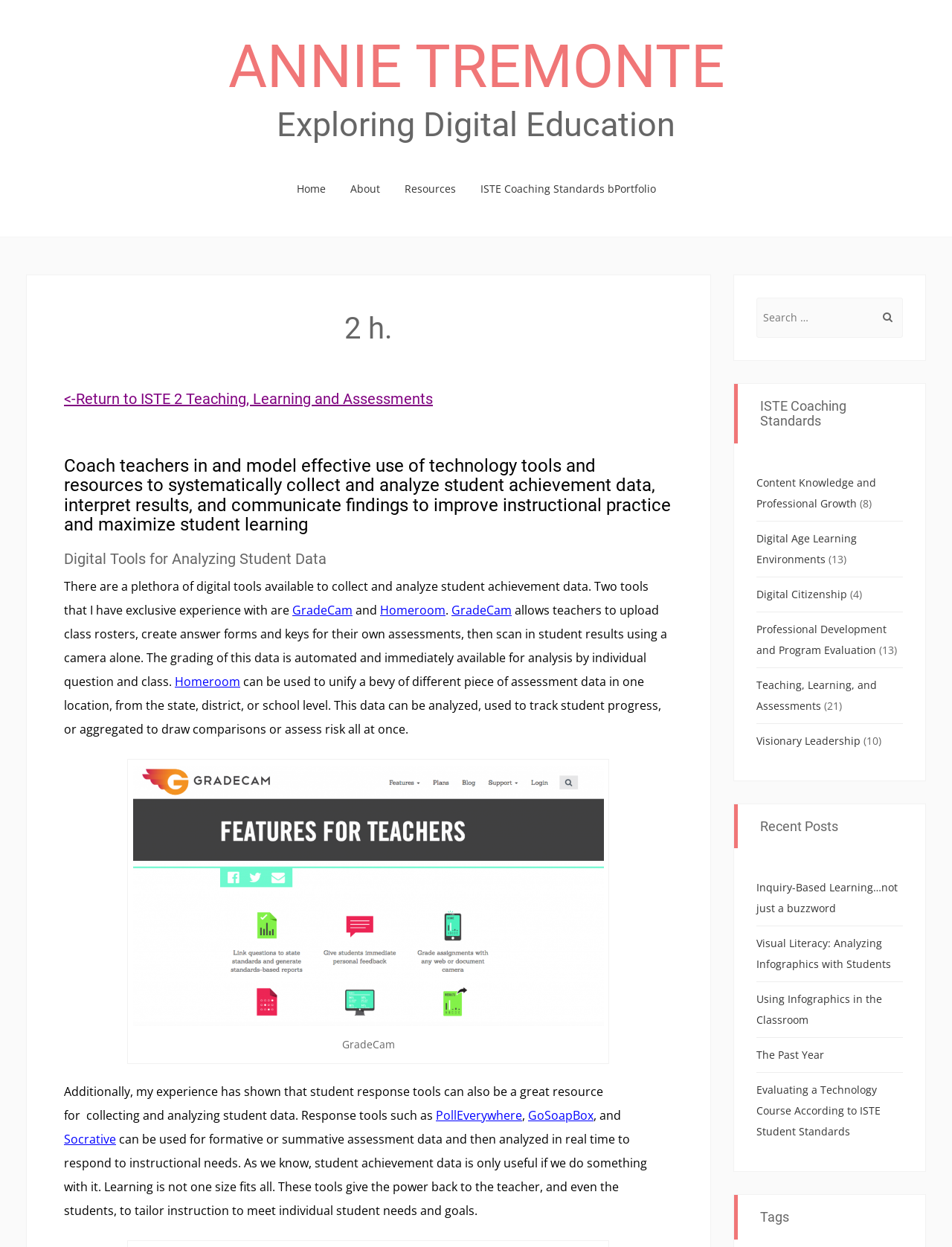Determine the bounding box for the described UI element: "Visionary Leadership".

[0.794, 0.588, 0.904, 0.599]